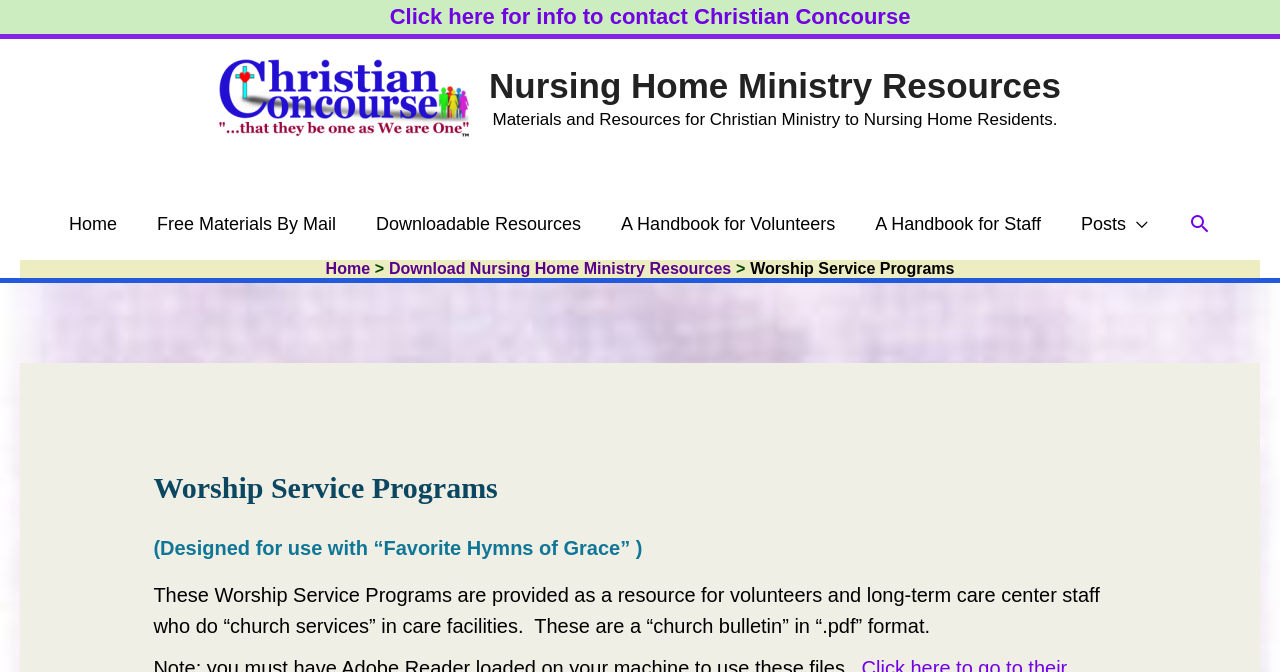Please identify the bounding box coordinates of the region to click in order to complete the task: "Click on the link to relocate". The coordinates must be four float numbers between 0 and 1, specified as [left, top, right, bottom].

None